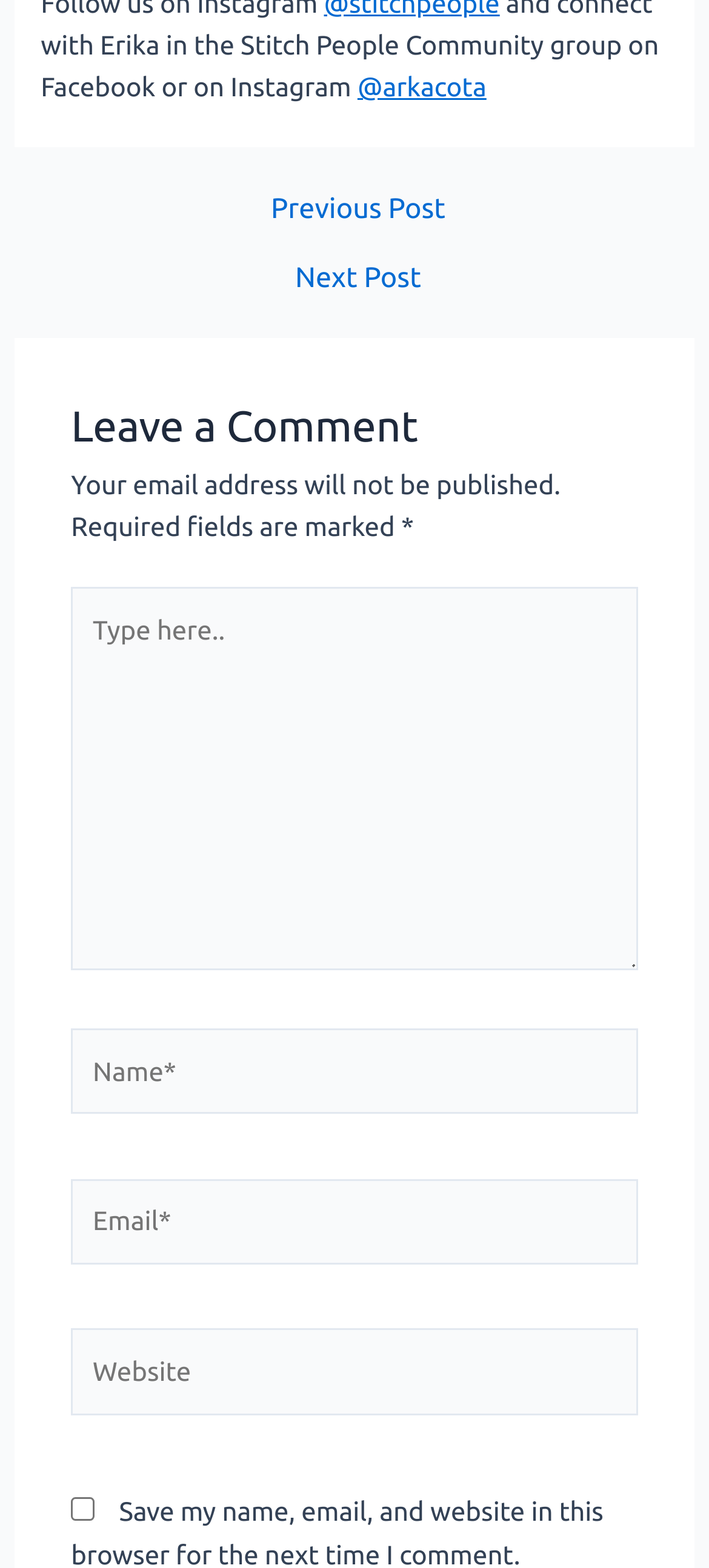Please pinpoint the bounding box coordinates for the region I should click to adhere to this instruction: "Click on the 'Previous Post' link".

[0.025, 0.124, 0.985, 0.142]